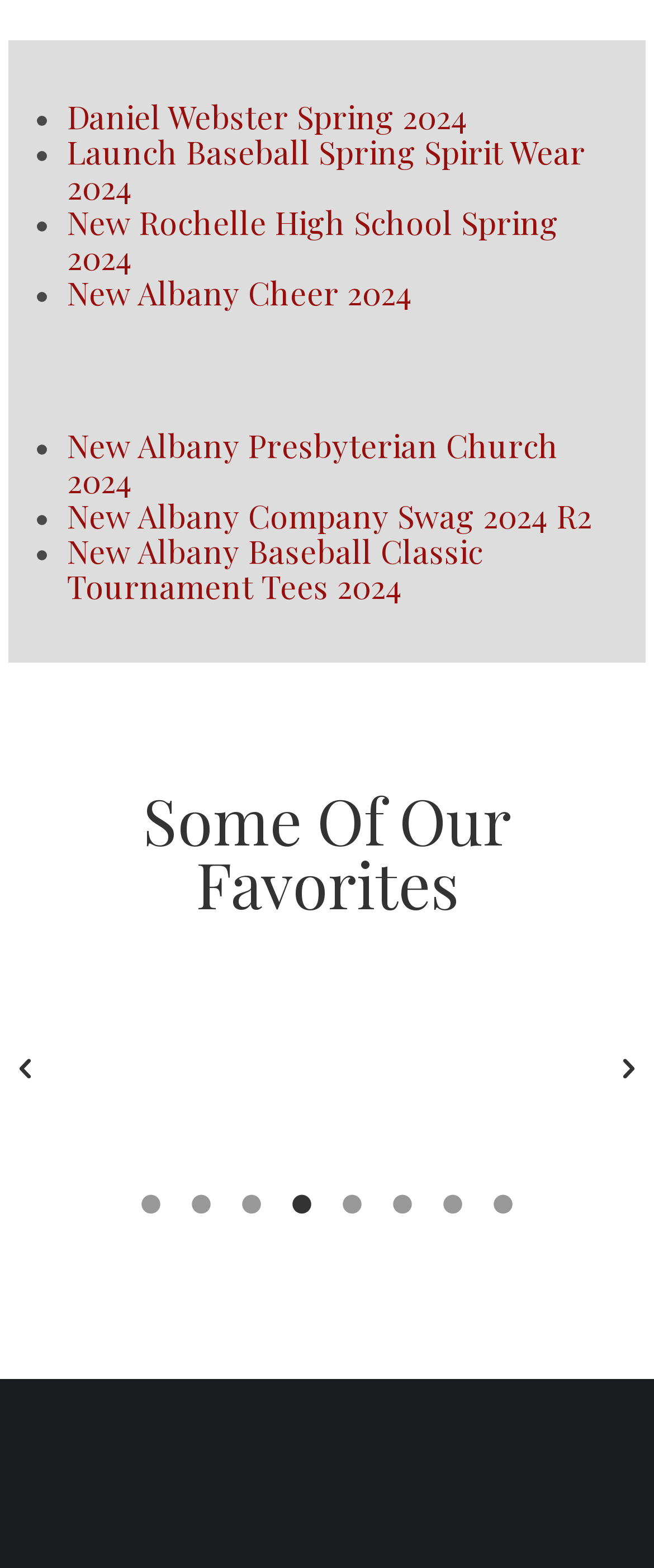Predict the bounding box coordinates of the area that should be clicked to accomplish the following instruction: "Click on Daniel Webster Spring 2024". The bounding box coordinates should consist of four float numbers between 0 and 1, i.e., [left, top, right, bottom].

[0.103, 0.06, 0.715, 0.088]